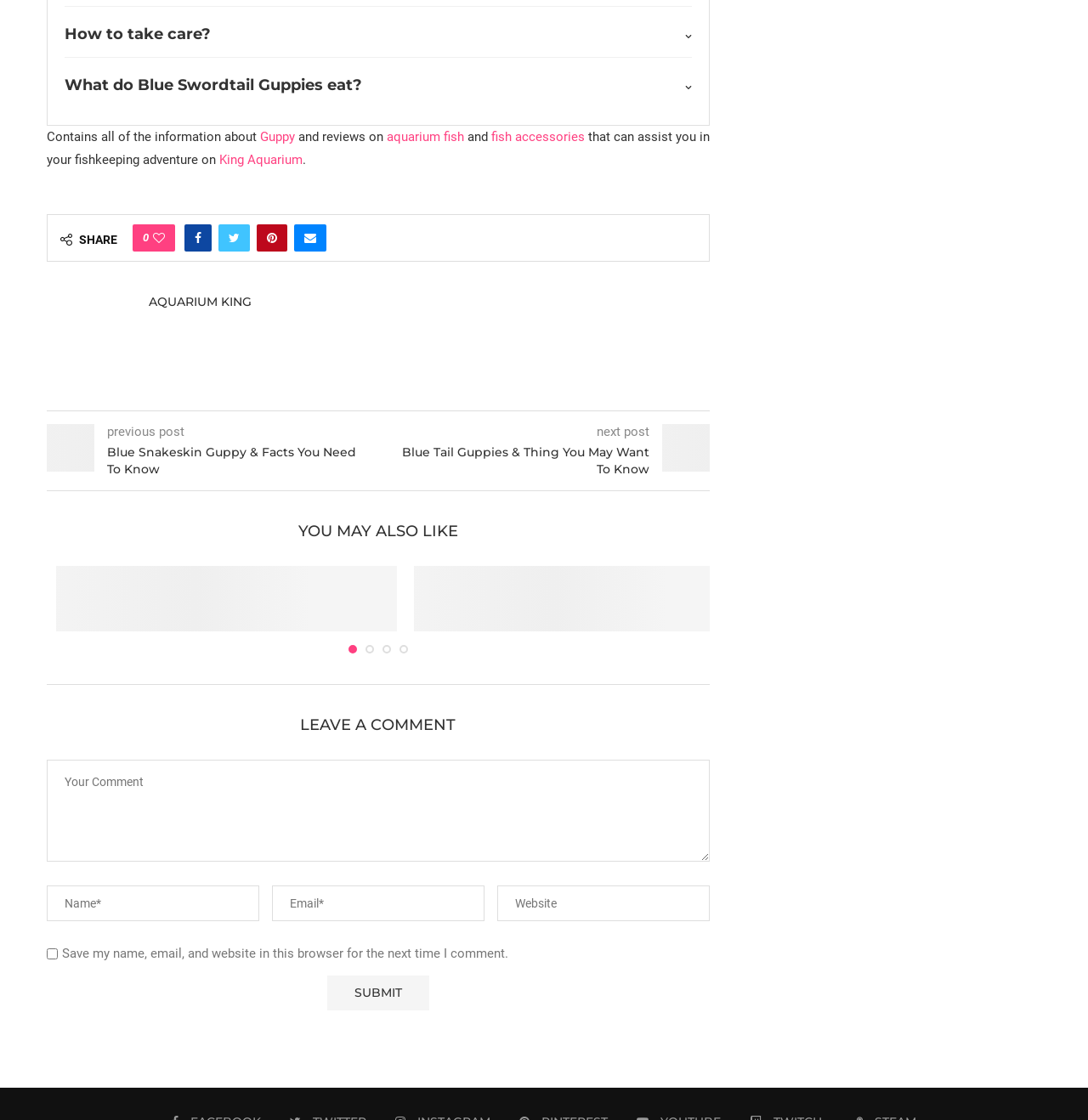Answer with a single word or phrase: 
What is required to leave a comment on the webpage?

Name, Email, and Comment